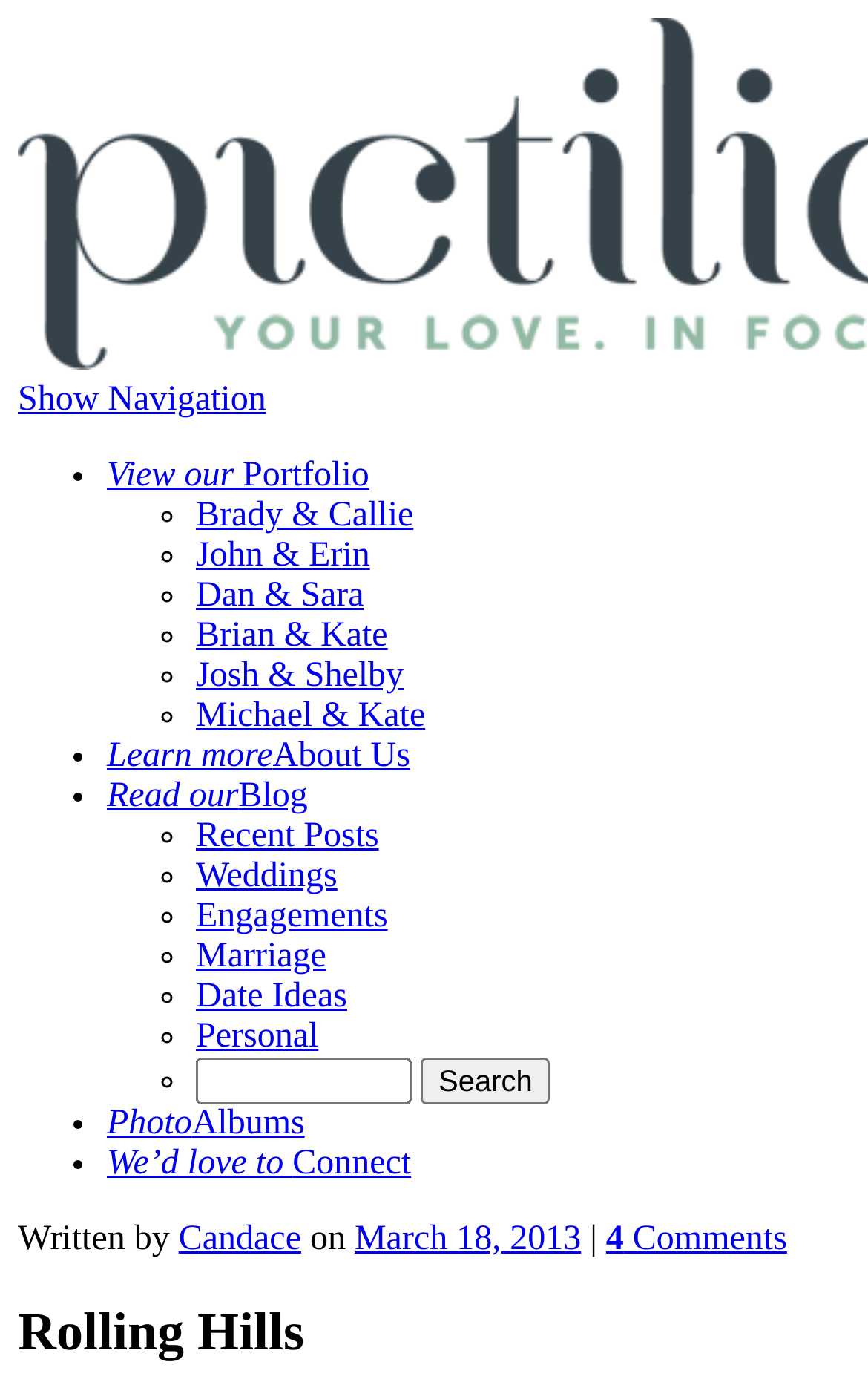Please provide a brief answer to the following inquiry using a single word or phrase:
What is the purpose of the 'Learn more About Us' link?

Learn about the website